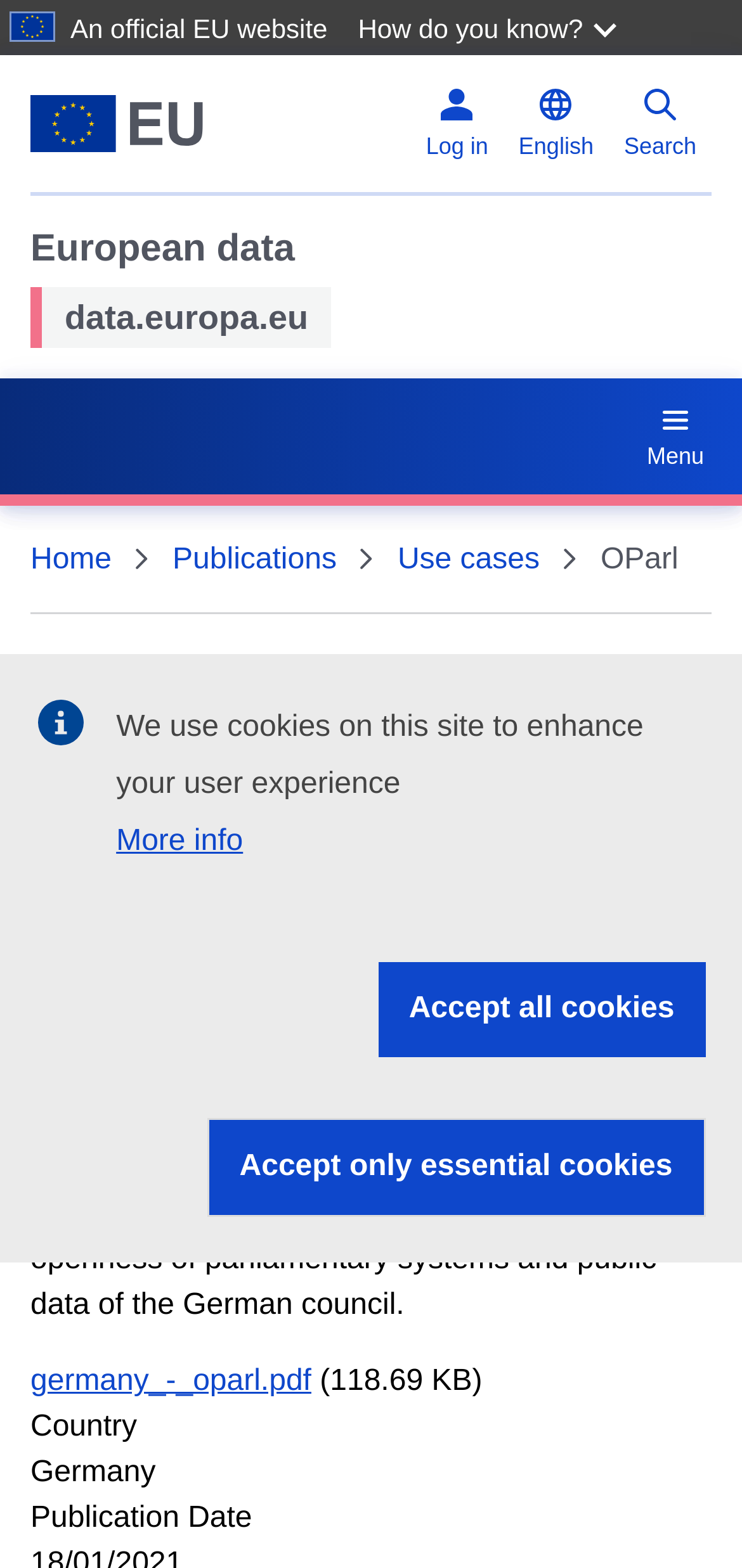Can you find the bounding box coordinates for the UI element given this description: "Accept all cookies"? Provide the coordinates as four float numbers between 0 and 1: [left, top, right, bottom].

[0.51, 0.614, 0.95, 0.674]